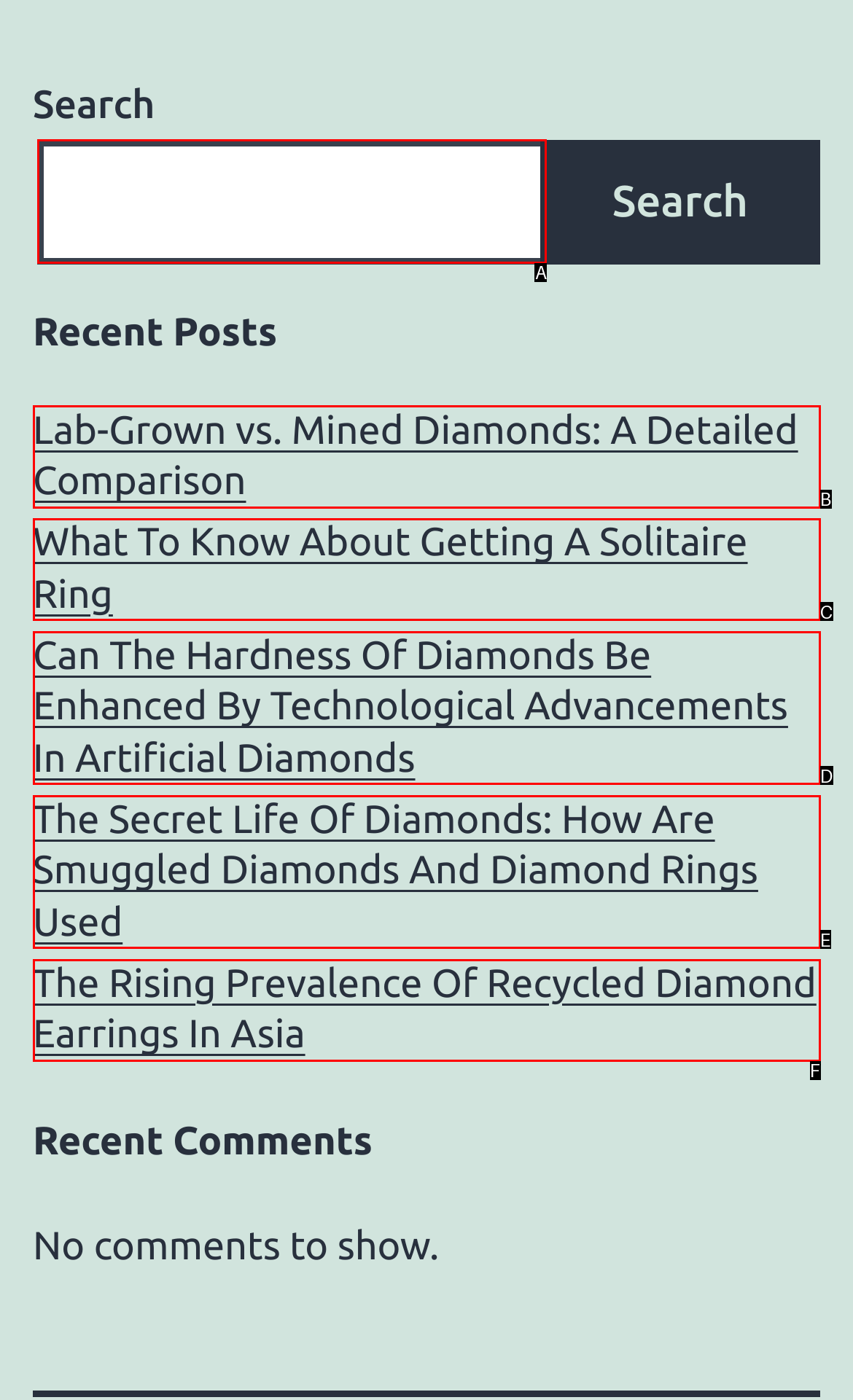From the available choices, determine which HTML element fits this description: parent_node: Search name="s" Respond with the correct letter.

A